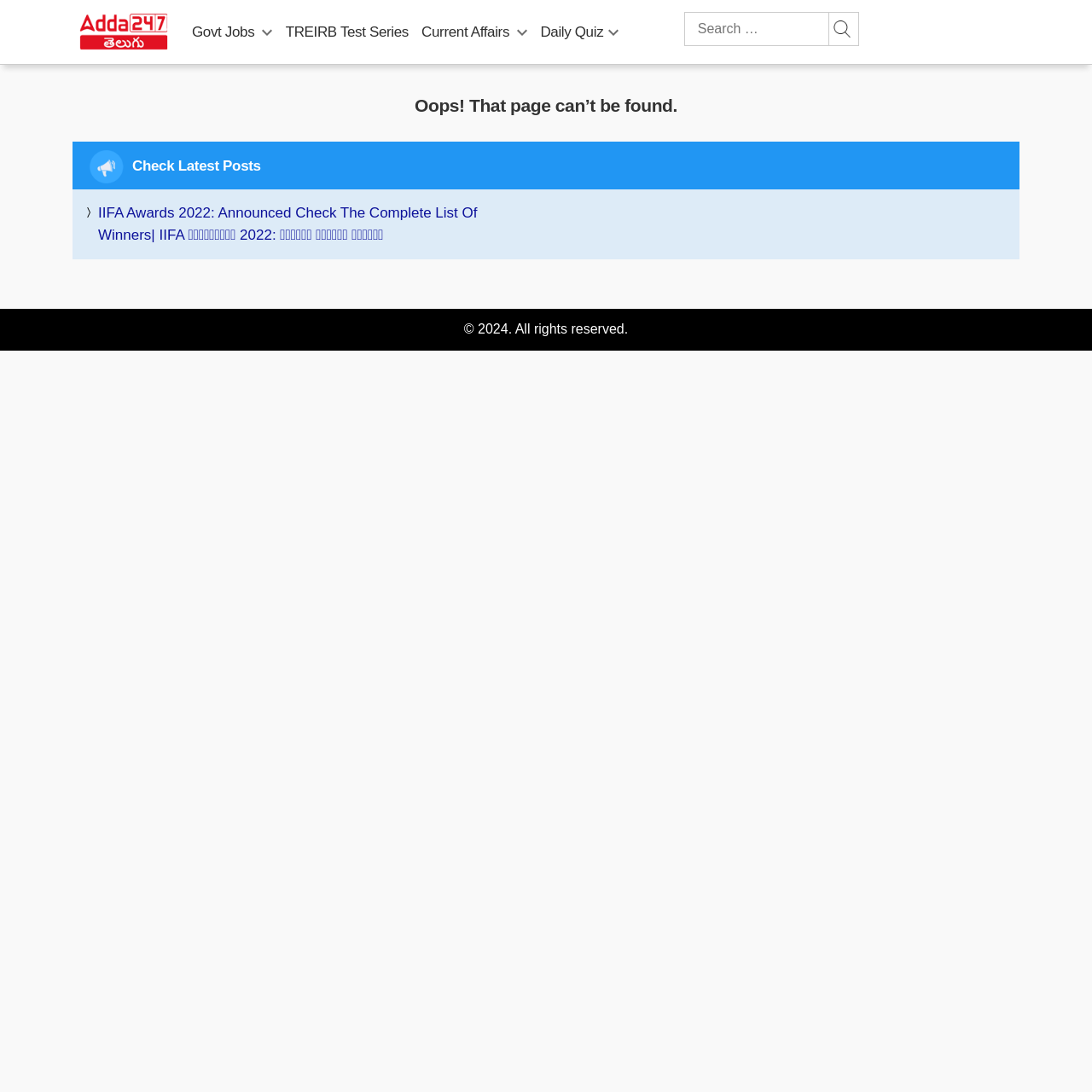Please specify the coordinates of the bounding box for the element that should be clicked to carry out this instruction: "Read IIFA Awards 2022 news". The coordinates must be four float numbers between 0 and 1, formatted as [left, top, right, bottom].

[0.09, 0.185, 0.476, 0.226]